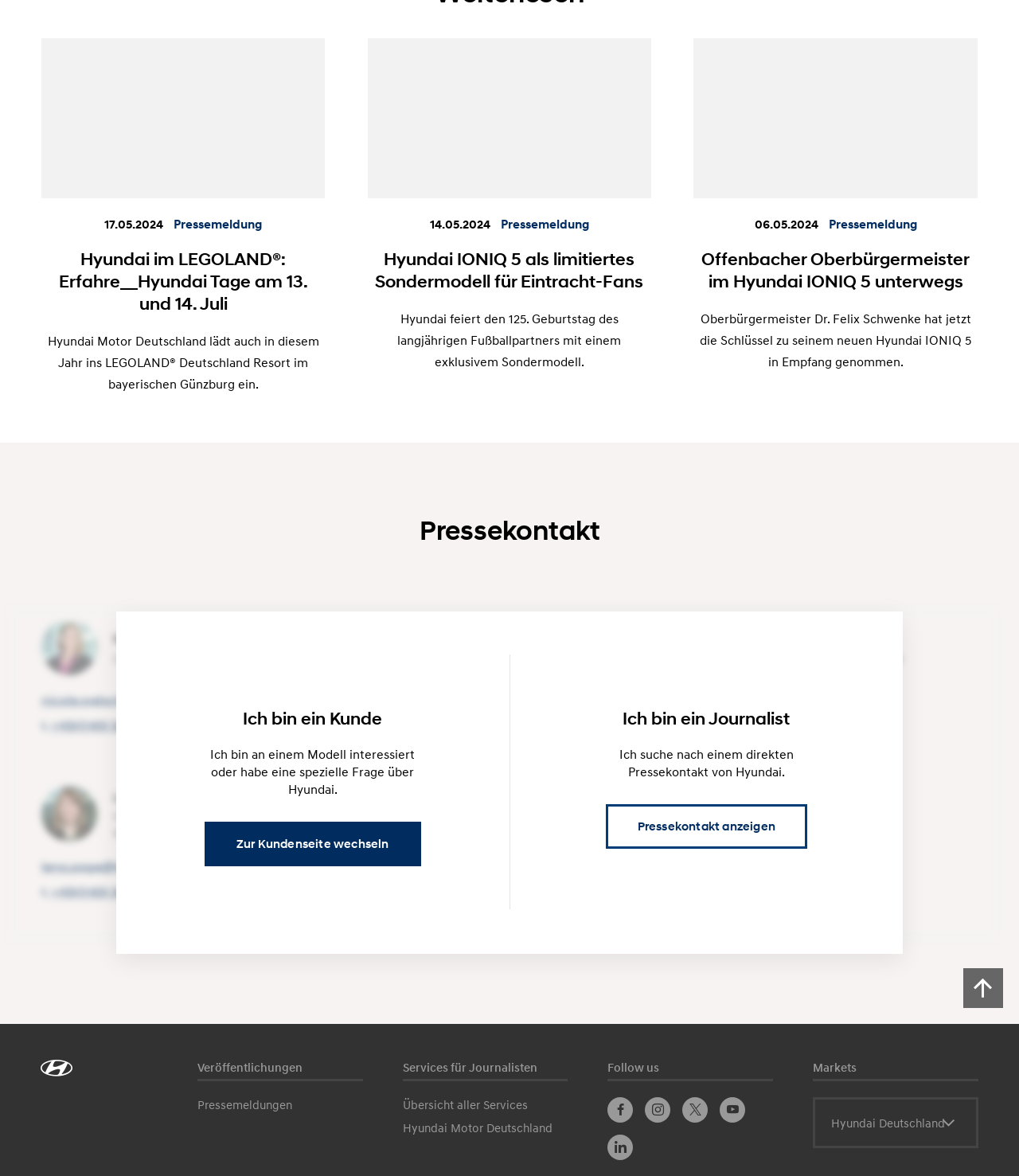Locate the UI element that matches the description nutritional IV therapy in the webpage screenshot. Return the bounding box coordinates in the format (top-left x, top-left y, bottom-right x, bottom-right y), with values ranging from 0 to 1.

None